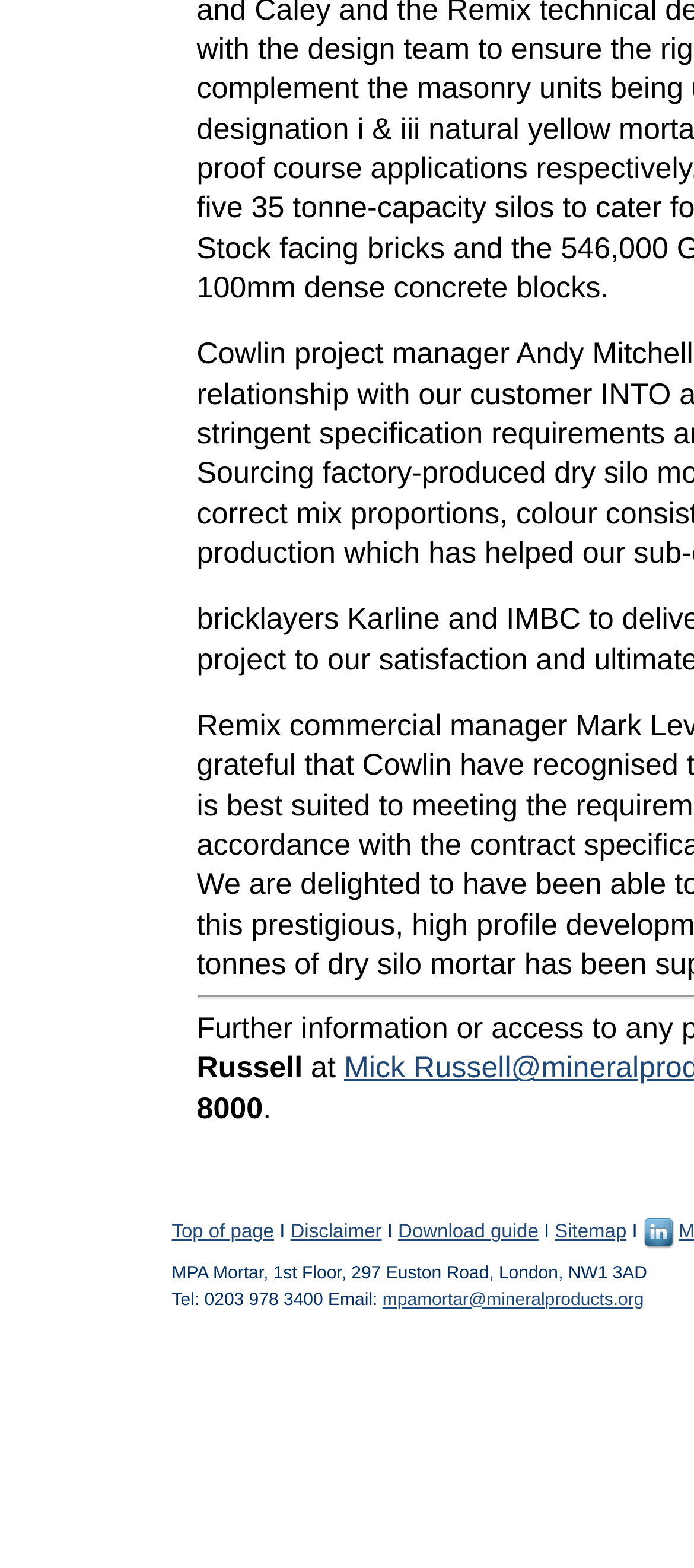Using the description: "Top of page", determine the UI element's bounding box coordinates. Ensure the coordinates are in the format of four float numbers between 0 and 1, i.e., [left, top, right, bottom].

[0.247, 0.779, 0.395, 0.793]